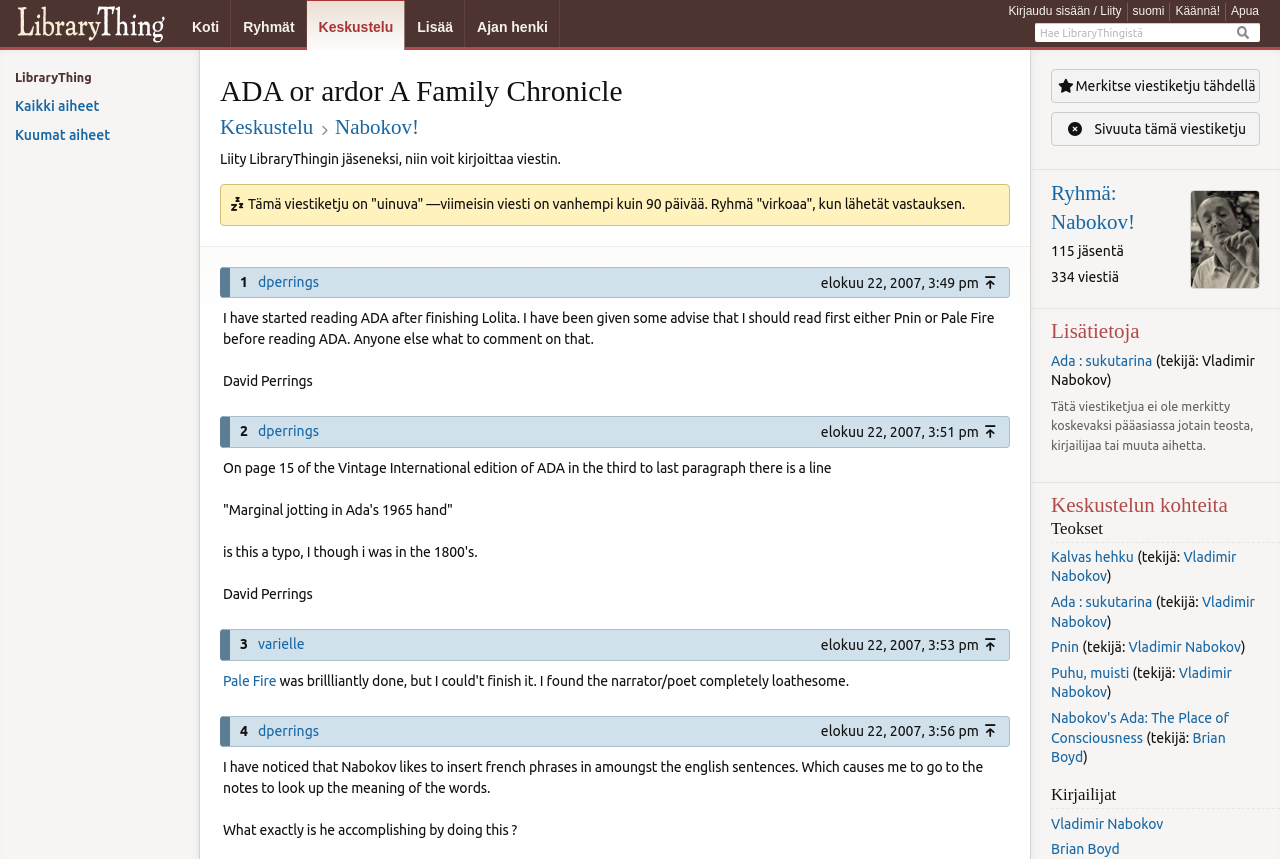Please study the image and answer the question comprehensively:
What is the name of the book being discussed?

I inferred this answer by looking at the heading elements on the webpage, specifically the one with the text 'ADA or ardor A Family Chronicle' which seems to be the title of the book being discussed in the conversation.